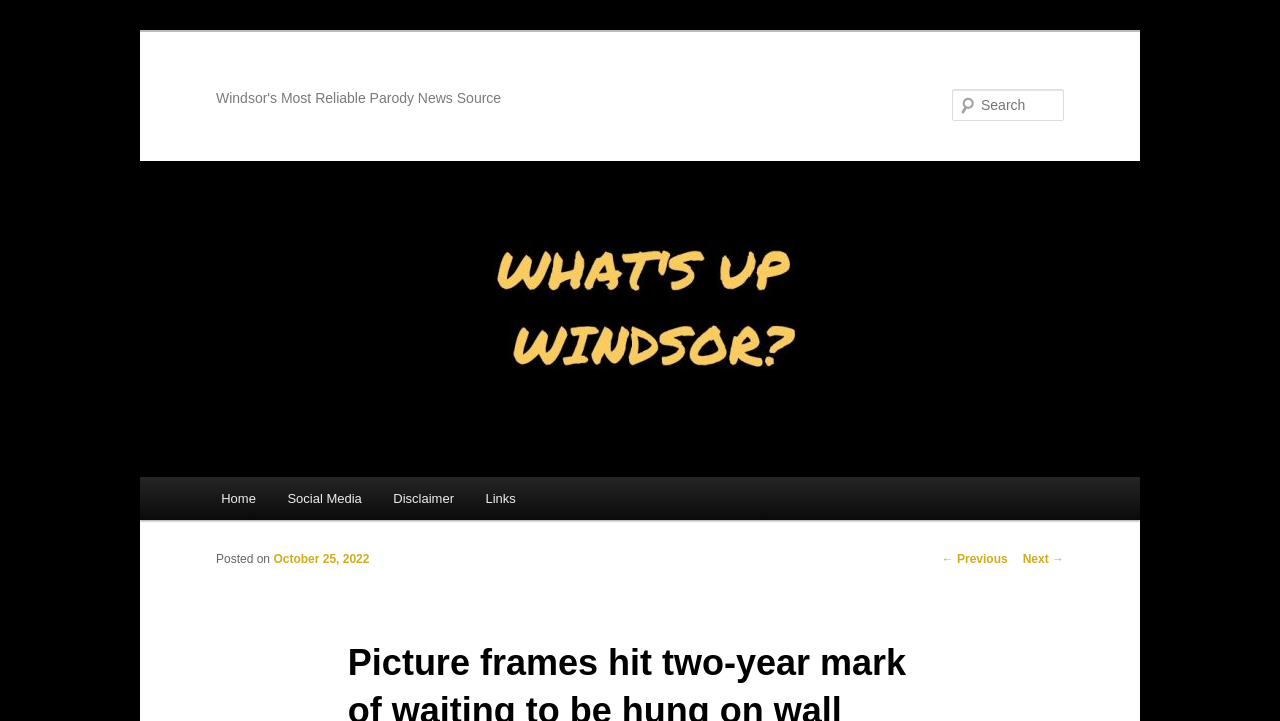Using the format (top-left x, top-left y, bottom-right x, bottom-right y), and given the element description, identify the bounding box coordinates within the screenshot: October 25, 2022

[0.214, 0.766, 0.289, 0.786]